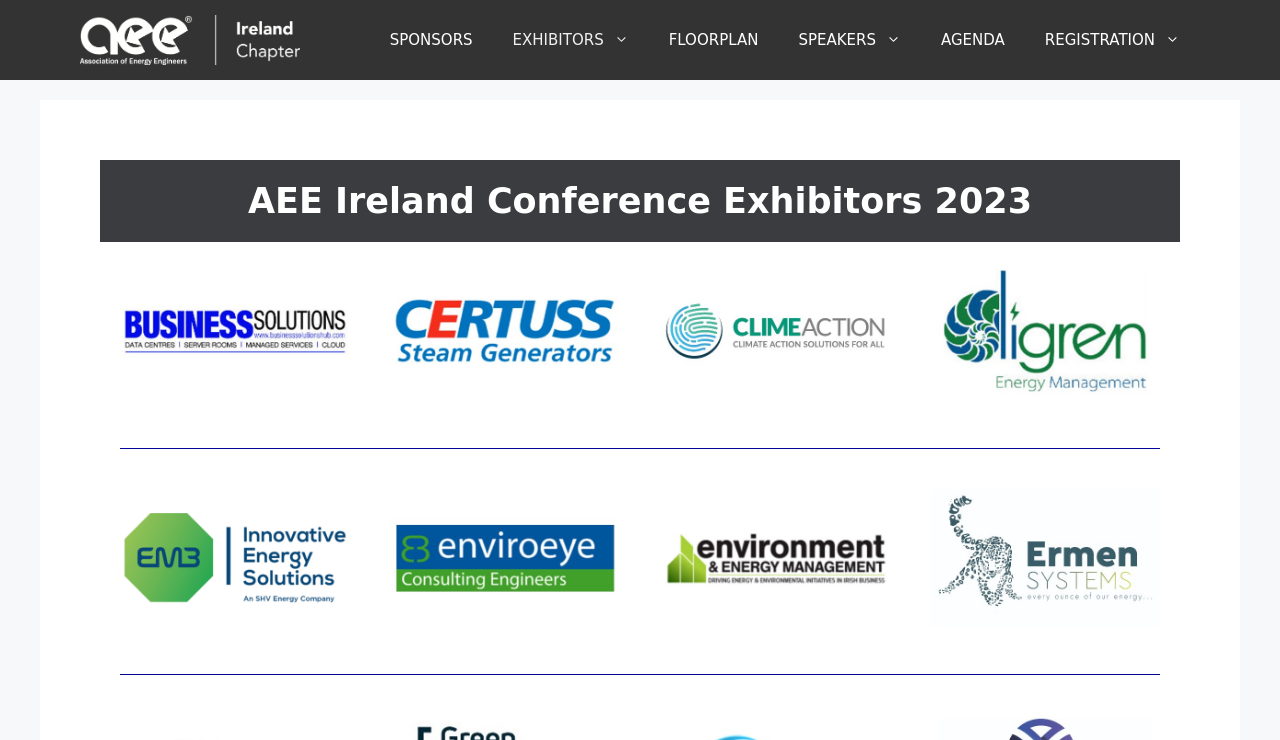Is the 'EXHIBITORS' link to the left of the 'SPEAKERS' link?
Look at the image and answer the question using a single word or phrase.

Yes